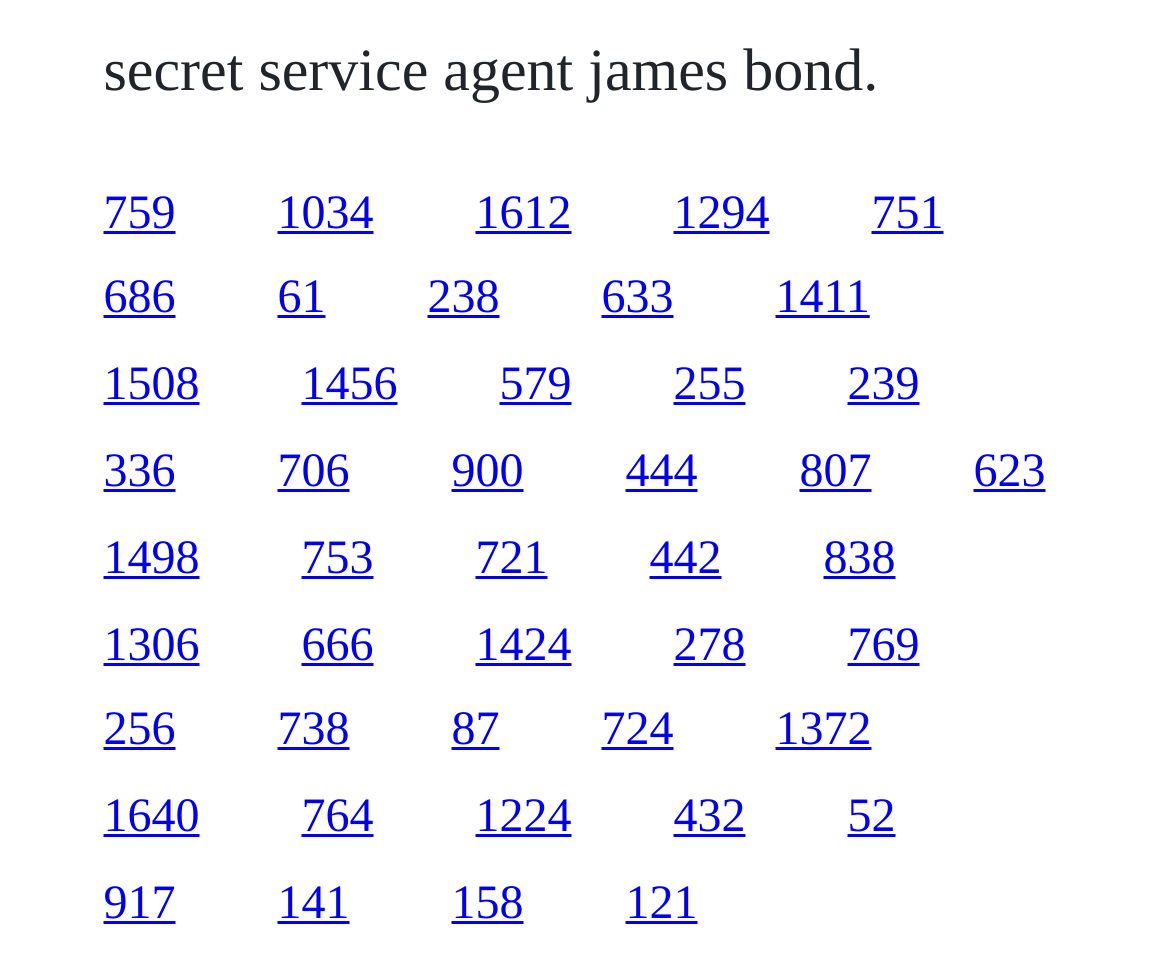Examine the image carefully and respond to the question with a detailed answer: 
How many rows of links are there on this webpage?

By analyzing the y1 and y2 coordinates of the links, I can determine that there are 7 distinct rows of links on this webpage. Each row has a unique set of y1 and y2 coordinates, indicating a separate row of links.